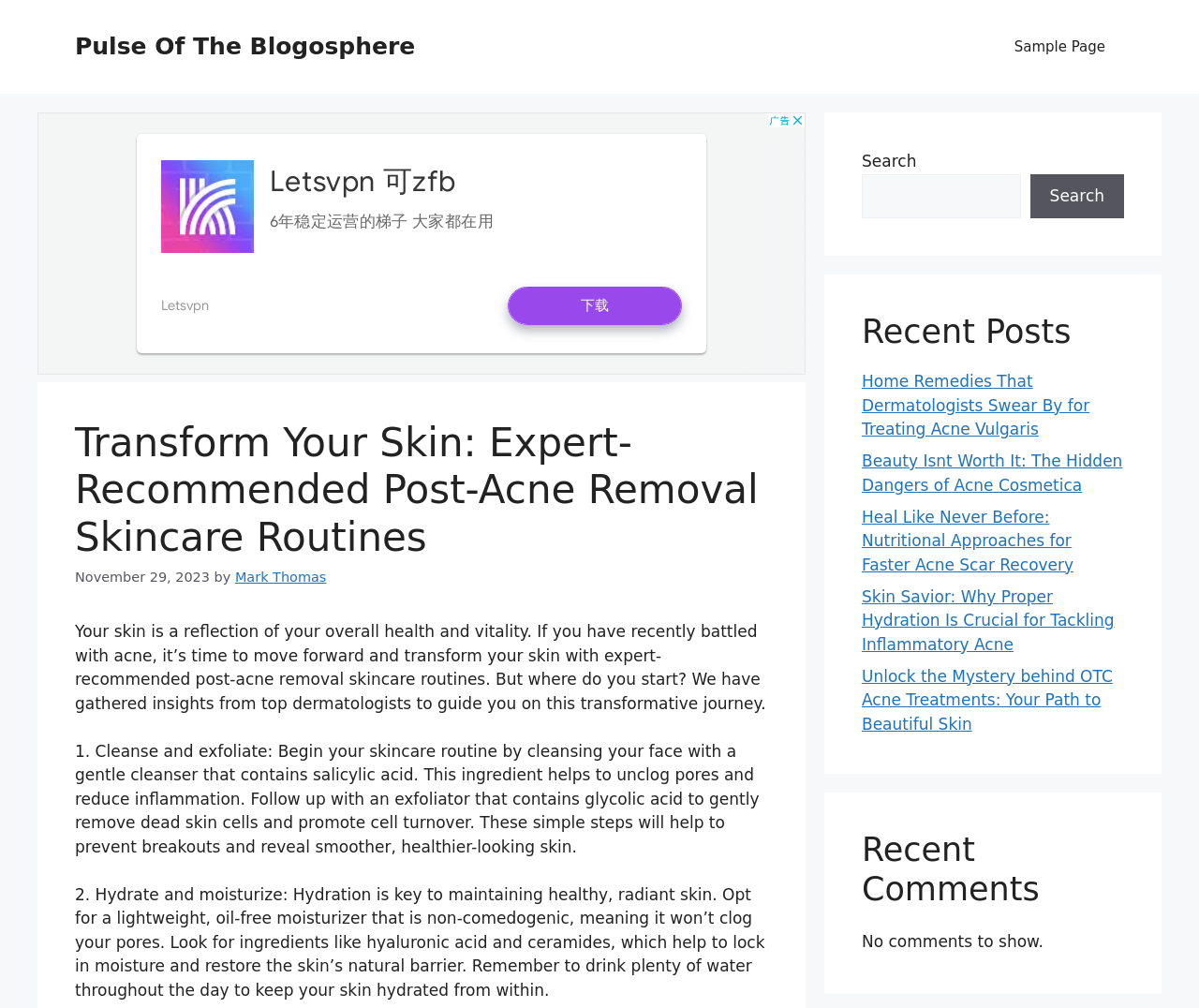Provide the bounding box coordinates of the UI element this sentence describes: "Search".

[0.859, 0.172, 0.938, 0.217]